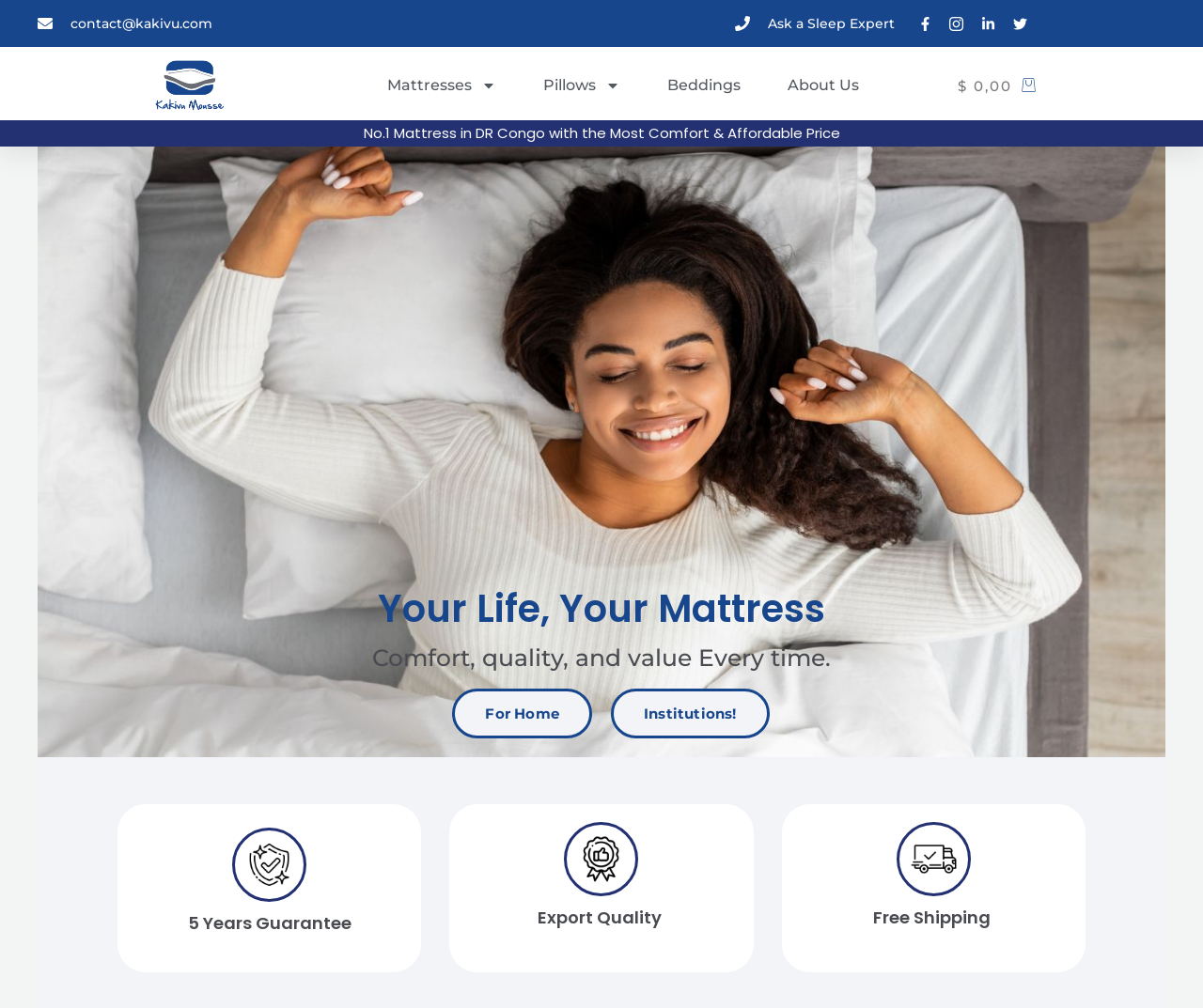Predict the bounding box of the UI element based on this description: "Institutions!".

[0.508, 0.683, 0.64, 0.732]